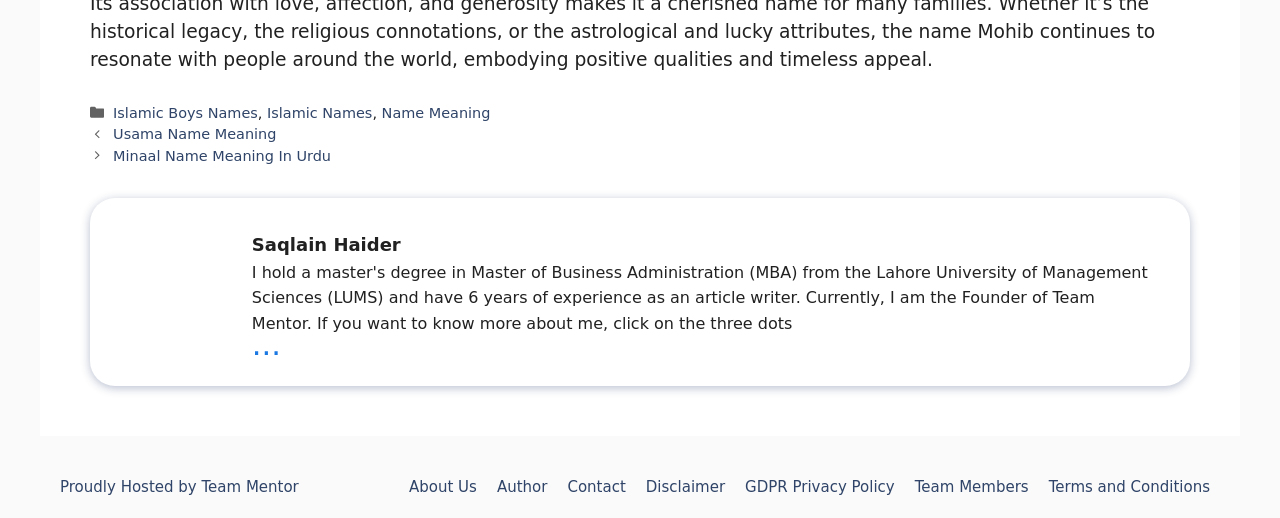Please mark the clickable region by giving the bounding box coordinates needed to complete this instruction: "Read about Usama Name Meaning".

[0.088, 0.244, 0.216, 0.275]